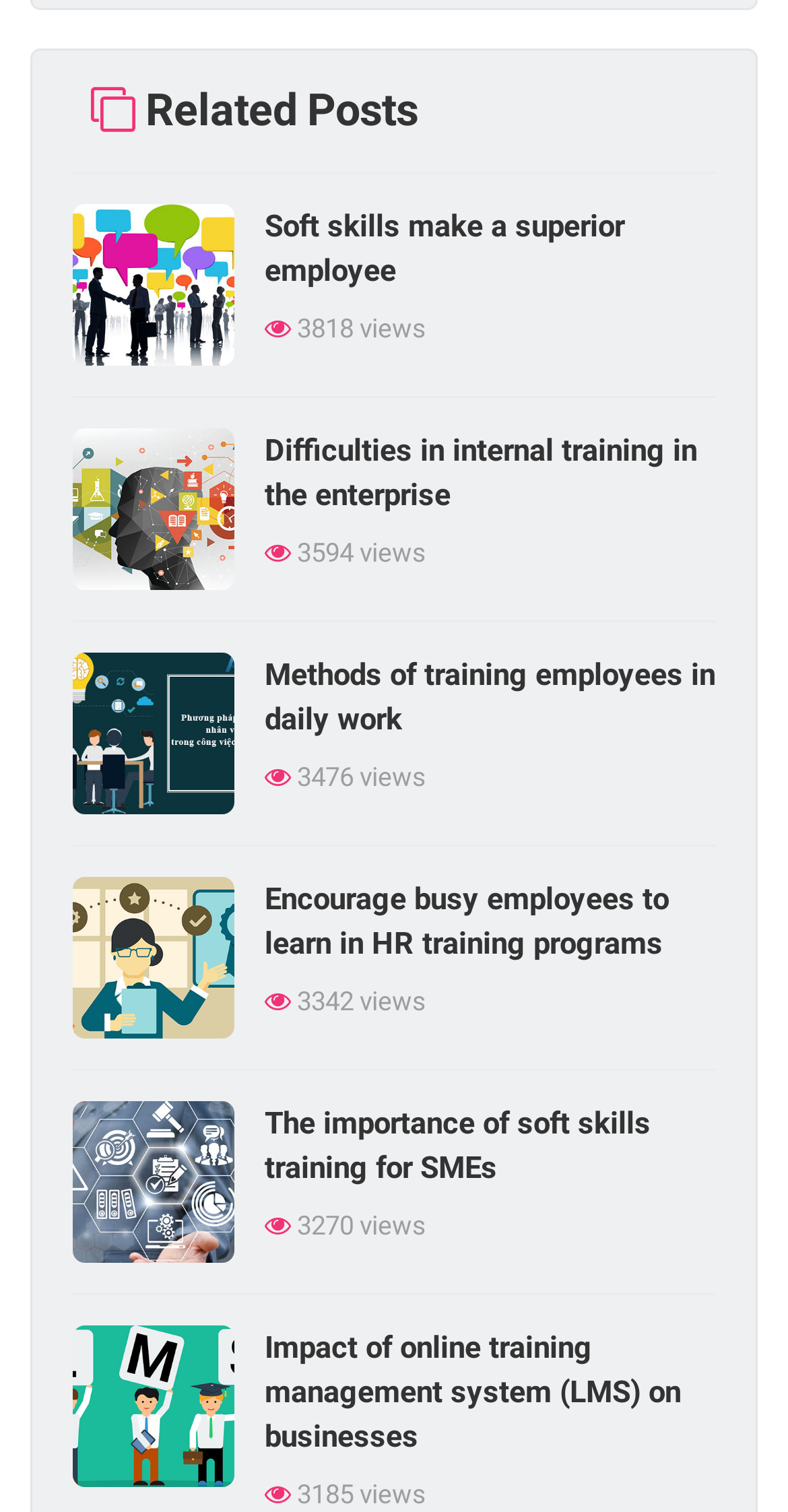Locate the bounding box coordinates of the element's region that should be clicked to carry out the following instruction: "View 5 things a salesperson needs". The coordinates need to be four float numbers between 0 and 1, i.e., [left, top, right, bottom].

[0.336, 0.007, 0.908, 0.037]